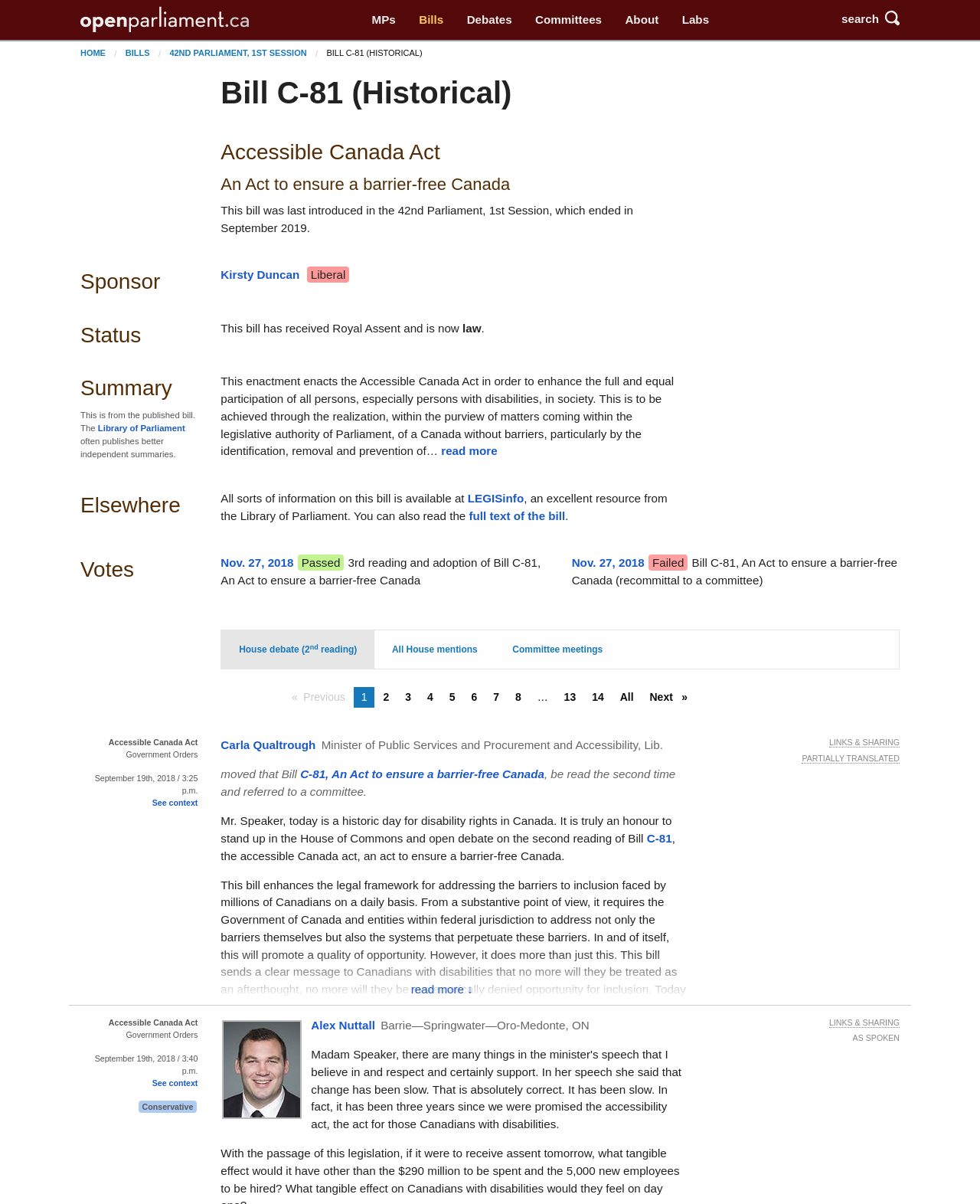Identify the bounding box coordinates necessary to click and complete the given instruction: "click on the 'MPs' link".

[0.367, 0.005, 0.416, 0.028]